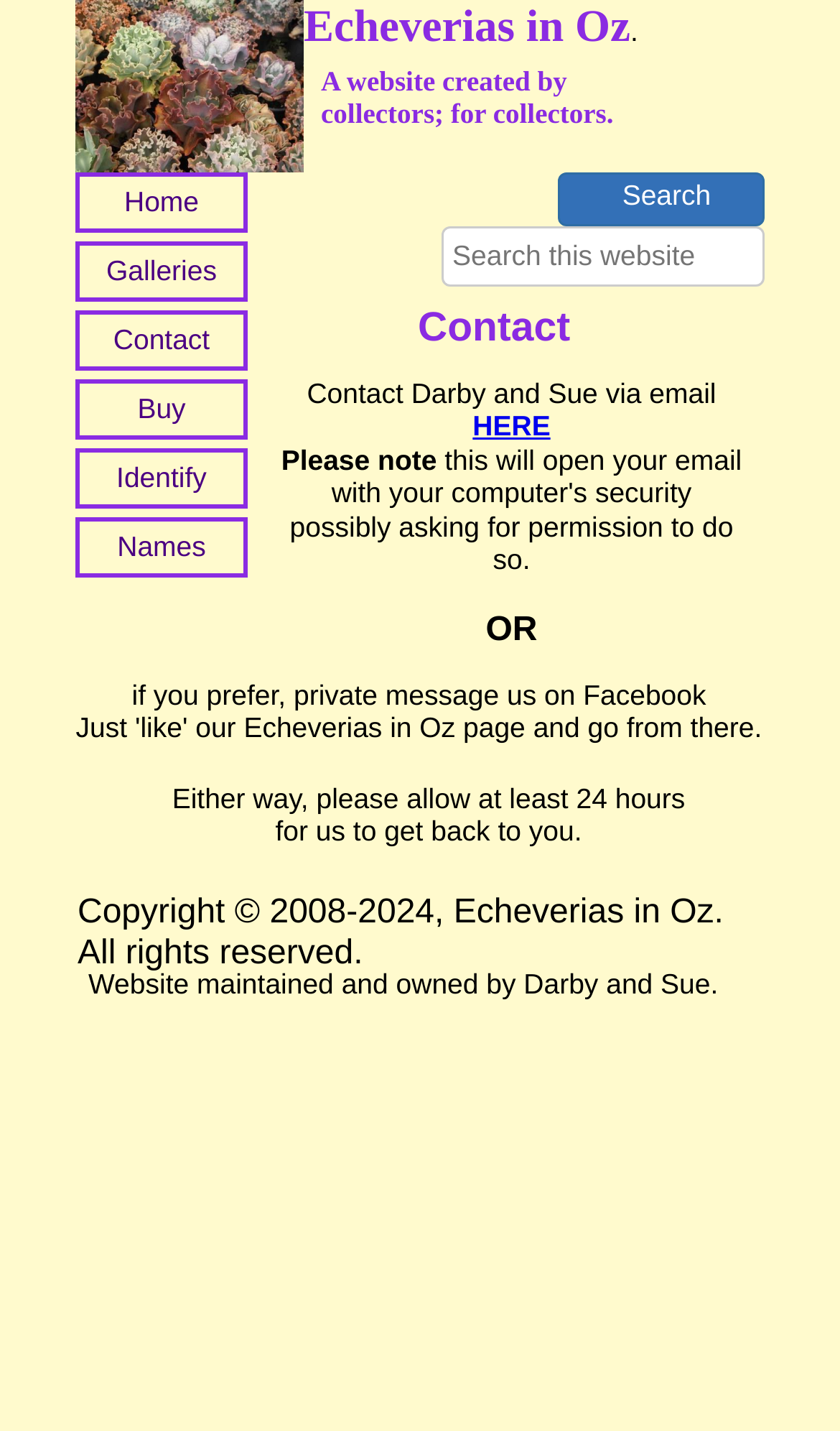Can you specify the bounding box coordinates of the area that needs to be clicked to fulfill the following instruction: "Click Contact"?

[0.497, 0.214, 0.679, 0.245]